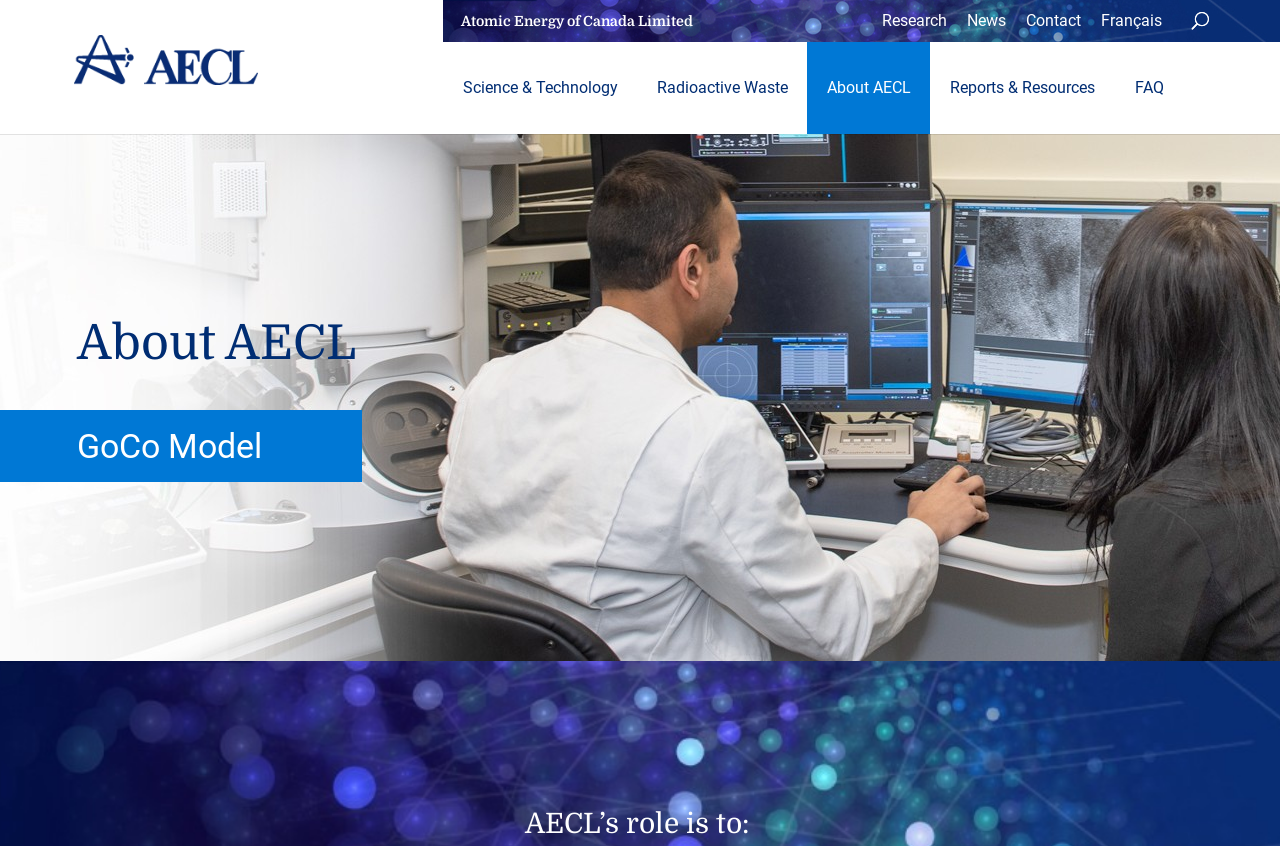Find and specify the bounding box coordinates that correspond to the clickable region for the instruction: "Click on AECL".

[0.058, 0.066, 0.227, 0.09]